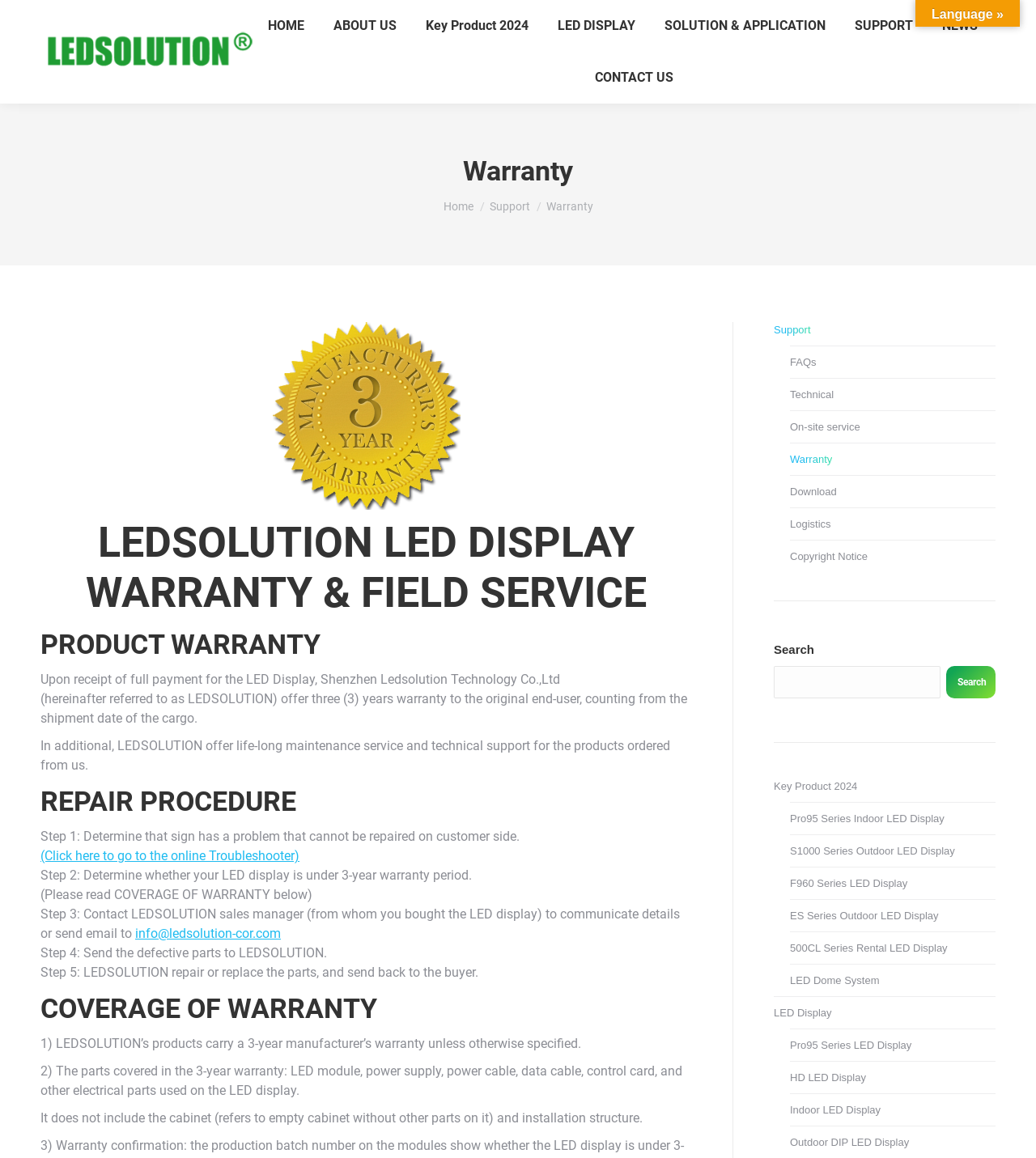Provide a thorough and detailed response to the question by examining the image: 
What is the contact email for LEDSOLUTION sales manager?

According to the webpage, in Step 3 of the repair procedure, the customer needs to contact the LEDSOLUTION sales manager, from whom they bought the LED display, to communicate details or send an email to info@ledsolution-cor.com.